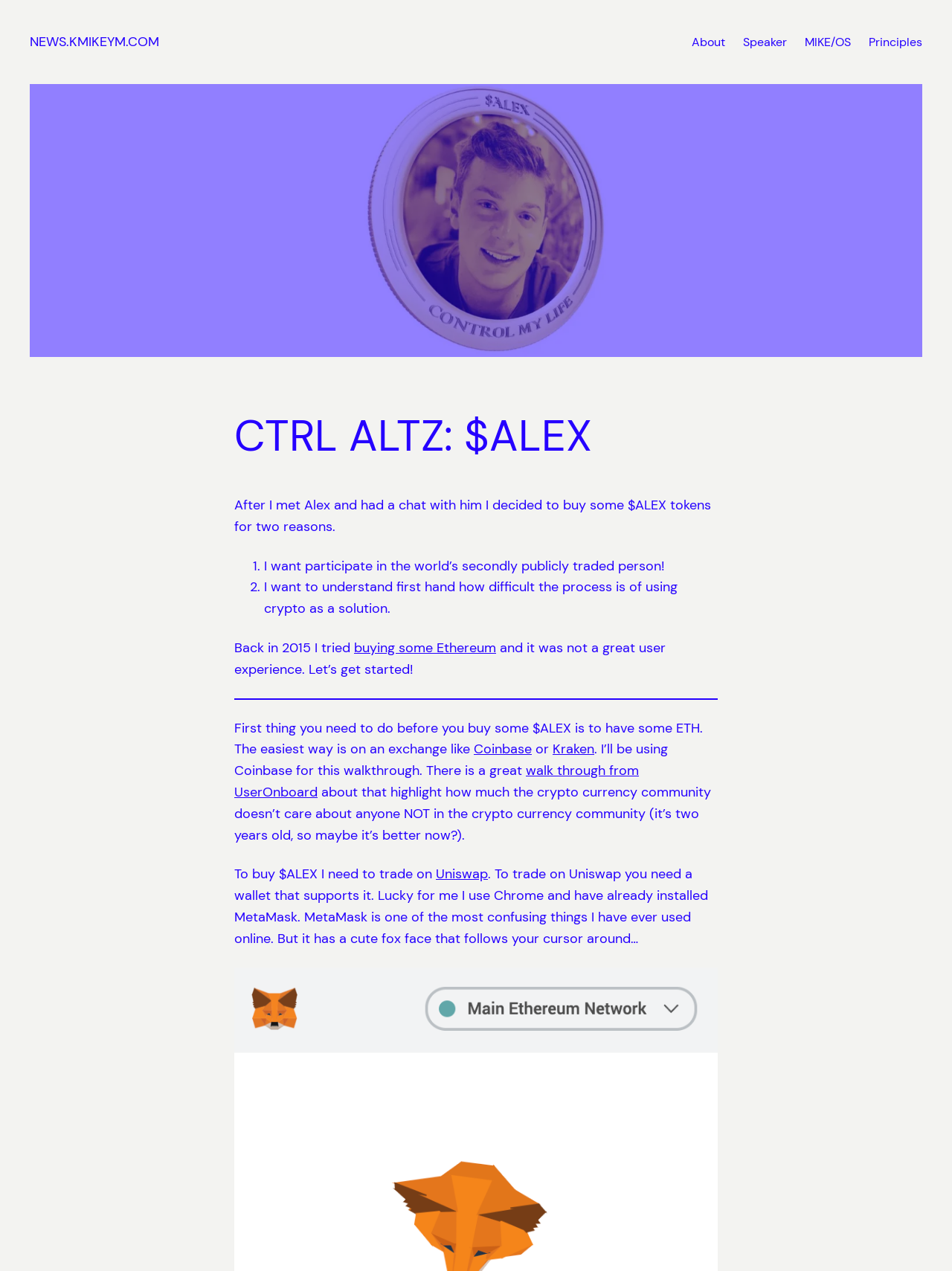Provide a brief response to the question using a single word or phrase: 
What is the name of the wallet extension mentioned in the webpage?

MetaMask